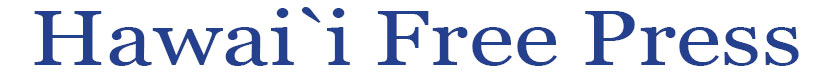Produce a meticulous caption for the image.

The image prominently features the logo of "Hawai'i Free Press," a publication dedicated to providing news and commentary related to issues affecting Hawaii, particularly in the context of governance, state policies, and community interests. The logo is designed in deep blue lettering, conveying a sense of trust and professionalism. It represents the publication's commitment to transparency and accountability in government affairs, which is particularly relevant in light of ongoing discussions regarding state policies and individual rights in emergencies. This logo serves as a visual anchor for the publication's front page, highlighting its role as a source of information and advocacy within the Hawaiian community.